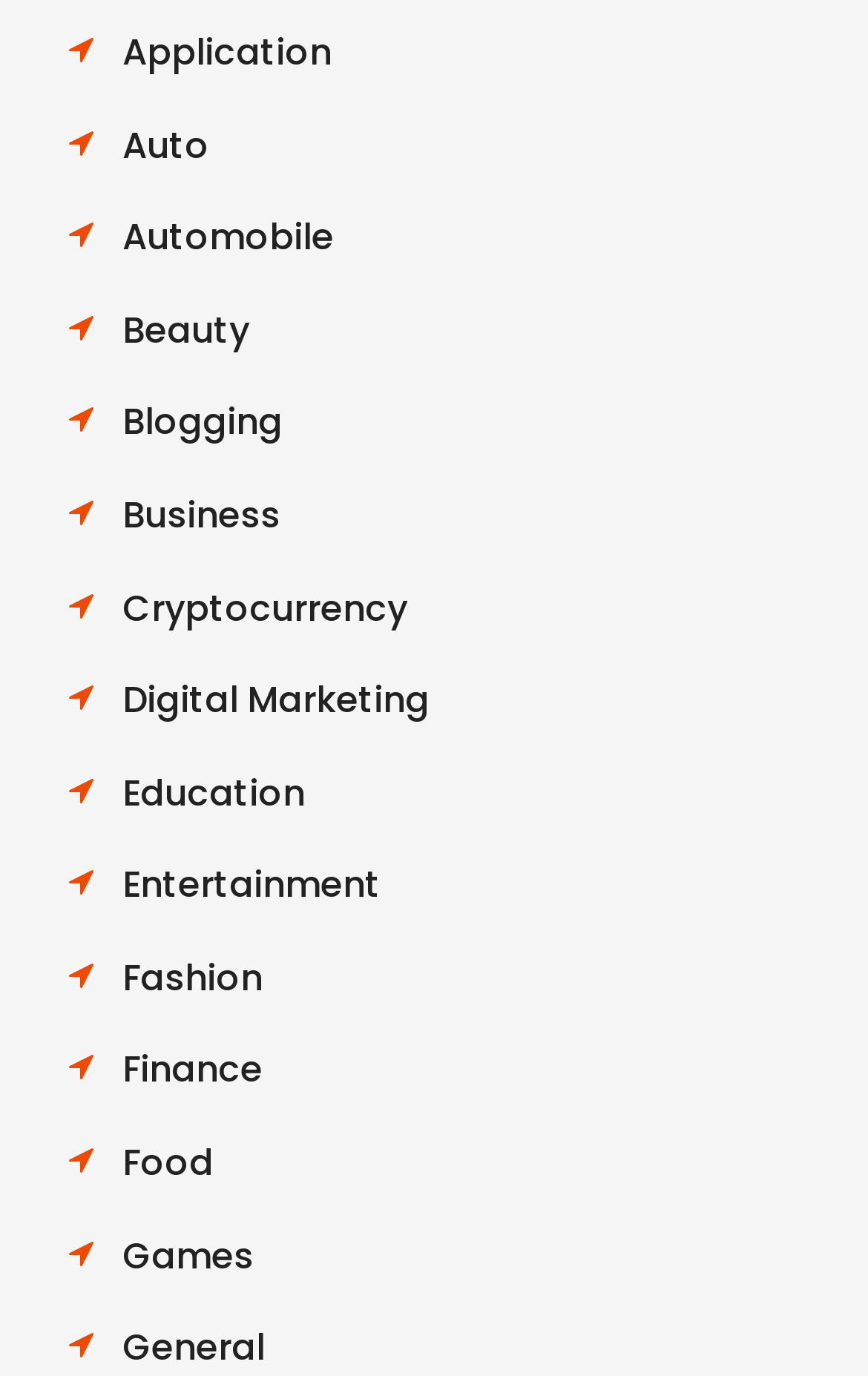Highlight the bounding box coordinates of the region I should click on to meet the following instruction: "Explore Beauty category".

[0.141, 0.221, 0.287, 0.258]